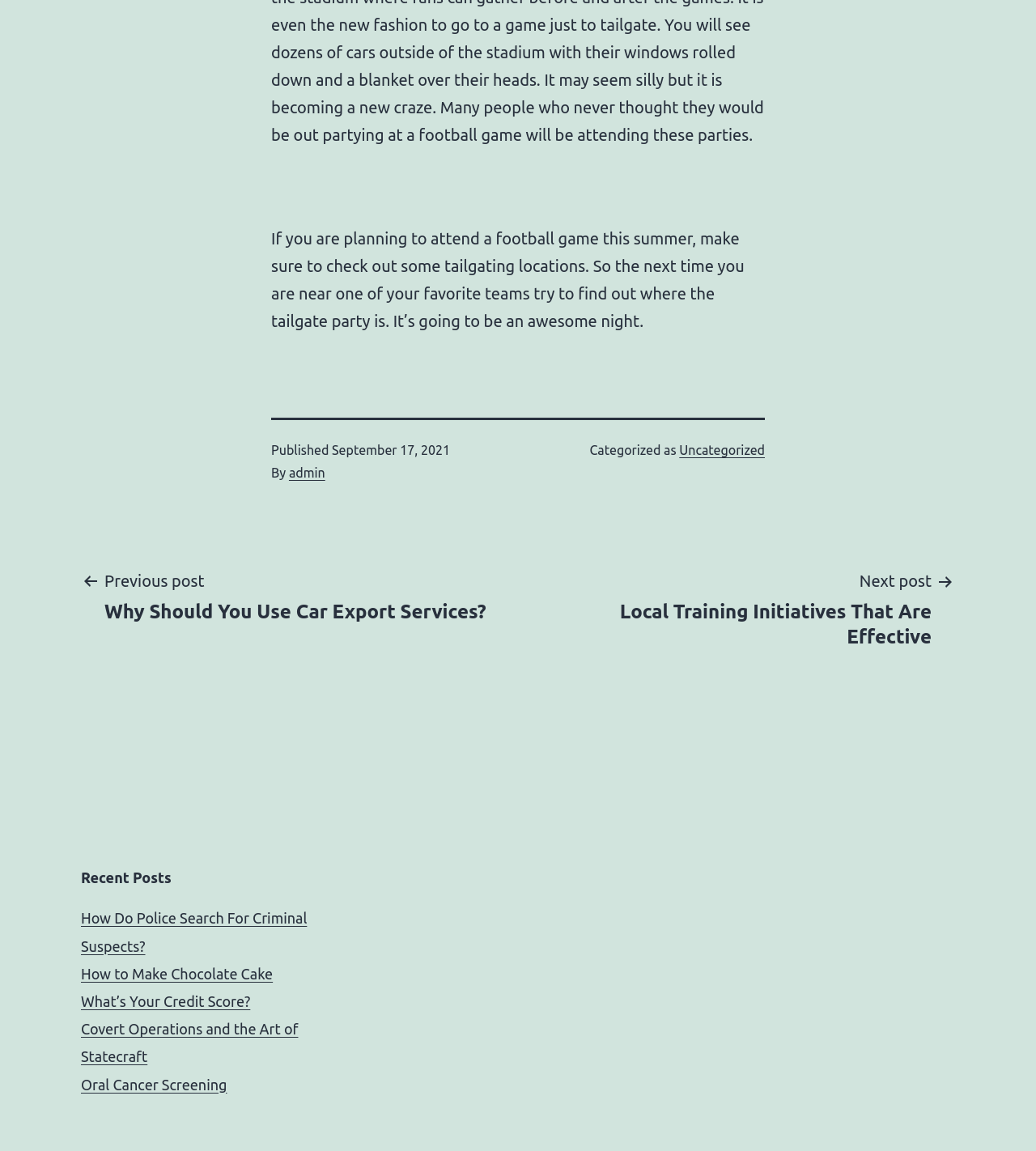Find the bounding box coordinates of the clickable element required to execute the following instruction: "Visit admin's page". Provide the coordinates as four float numbers between 0 and 1, i.e., [left, top, right, bottom].

[0.279, 0.404, 0.314, 0.417]